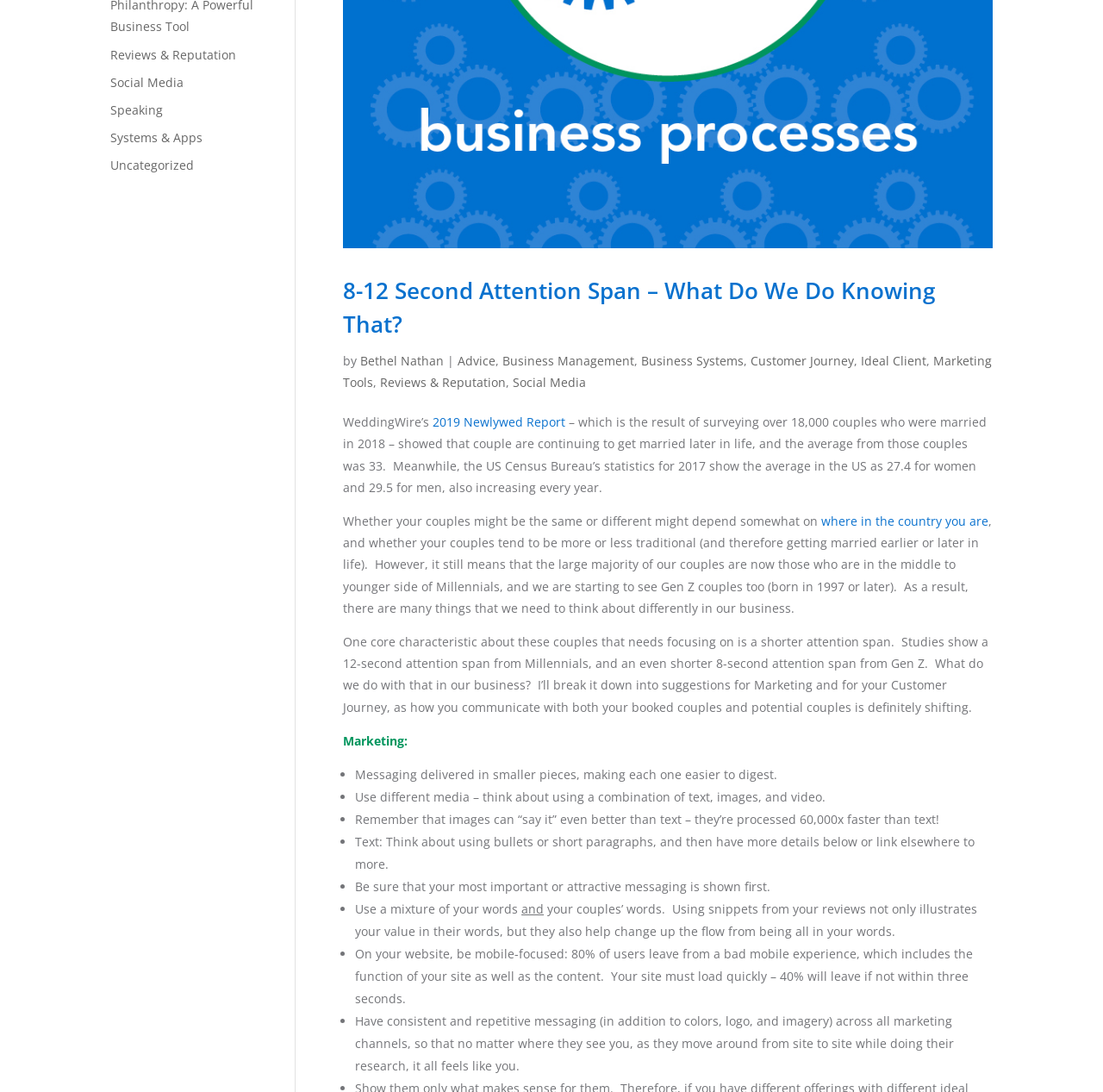Using the description: "Bethel Nathan", determine the UI element's bounding box coordinates. Ensure the coordinates are in the format of four float numbers between 0 and 1, i.e., [left, top, right, bottom].

[0.327, 0.323, 0.402, 0.338]